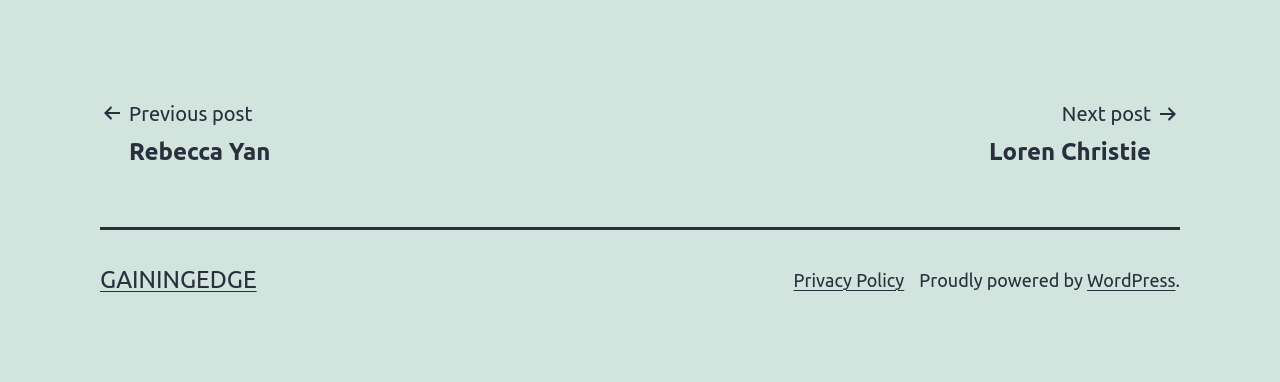What platform is the website powered by?
Using the image as a reference, answer with just one word or a short phrase.

WordPress